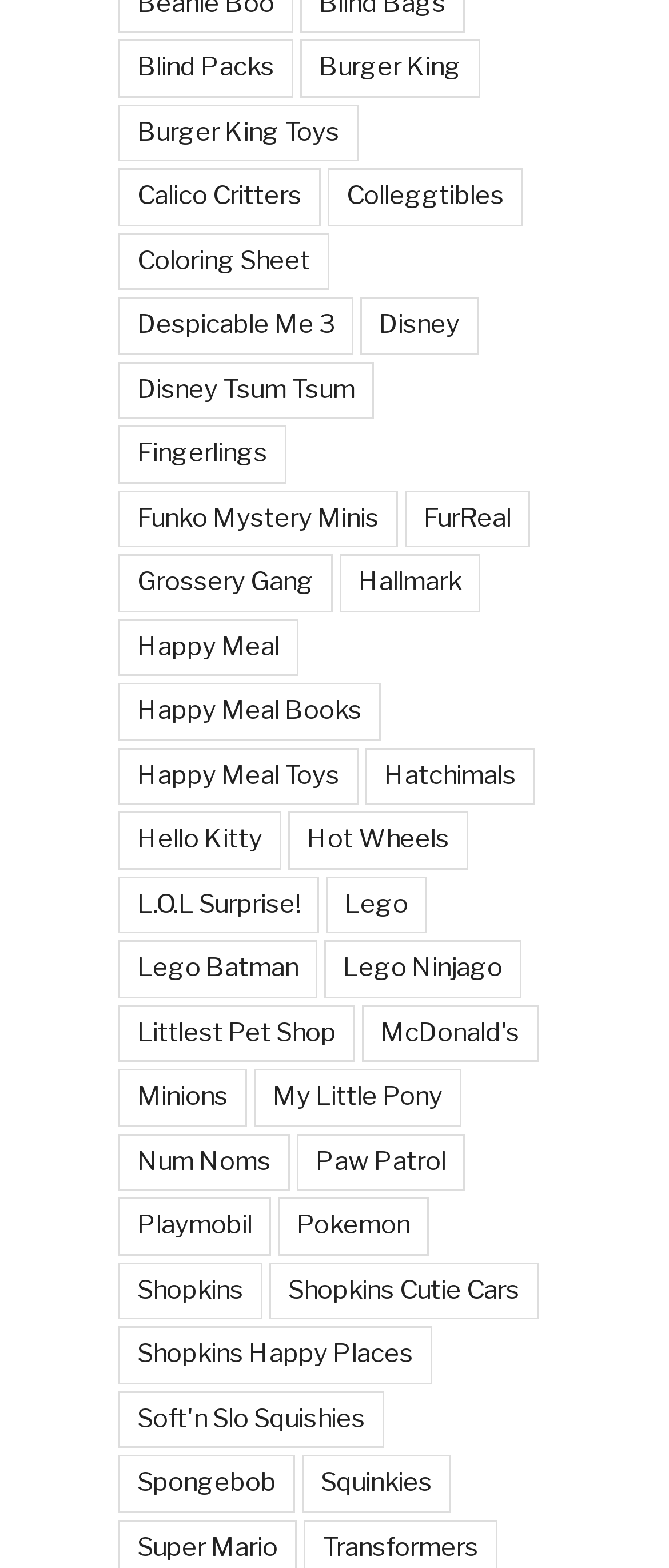Find the bounding box coordinates for the HTML element described in this sentence: "Lego". Provide the coordinates as four float numbers between 0 and 1, in the format [left, top, right, bottom].

[0.487, 0.559, 0.638, 0.595]